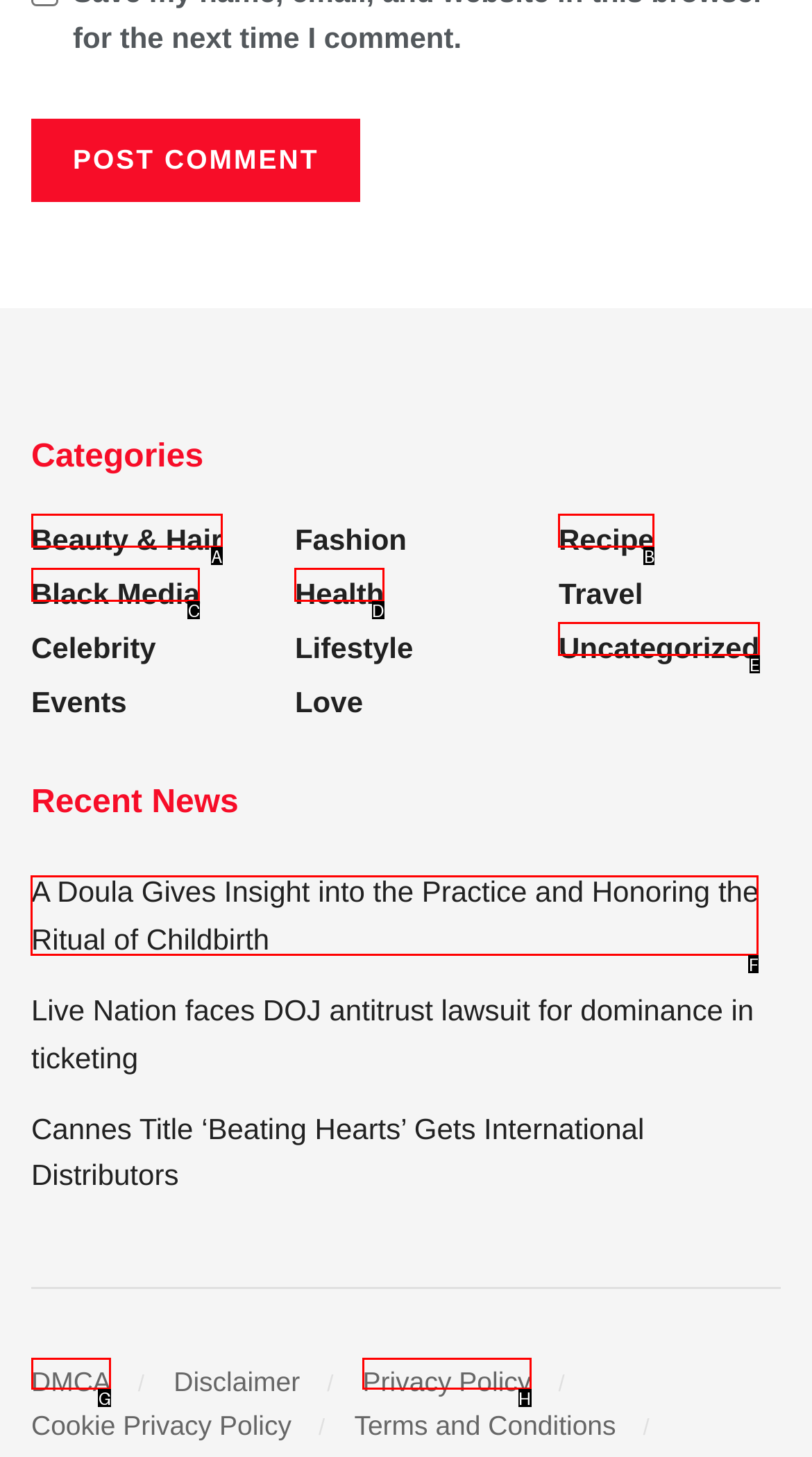Which choice should you pick to execute the task: read A Doula Gives Insight into the Practice and Honoring the Ritual of Childbirth article
Respond with the letter associated with the correct option only.

F